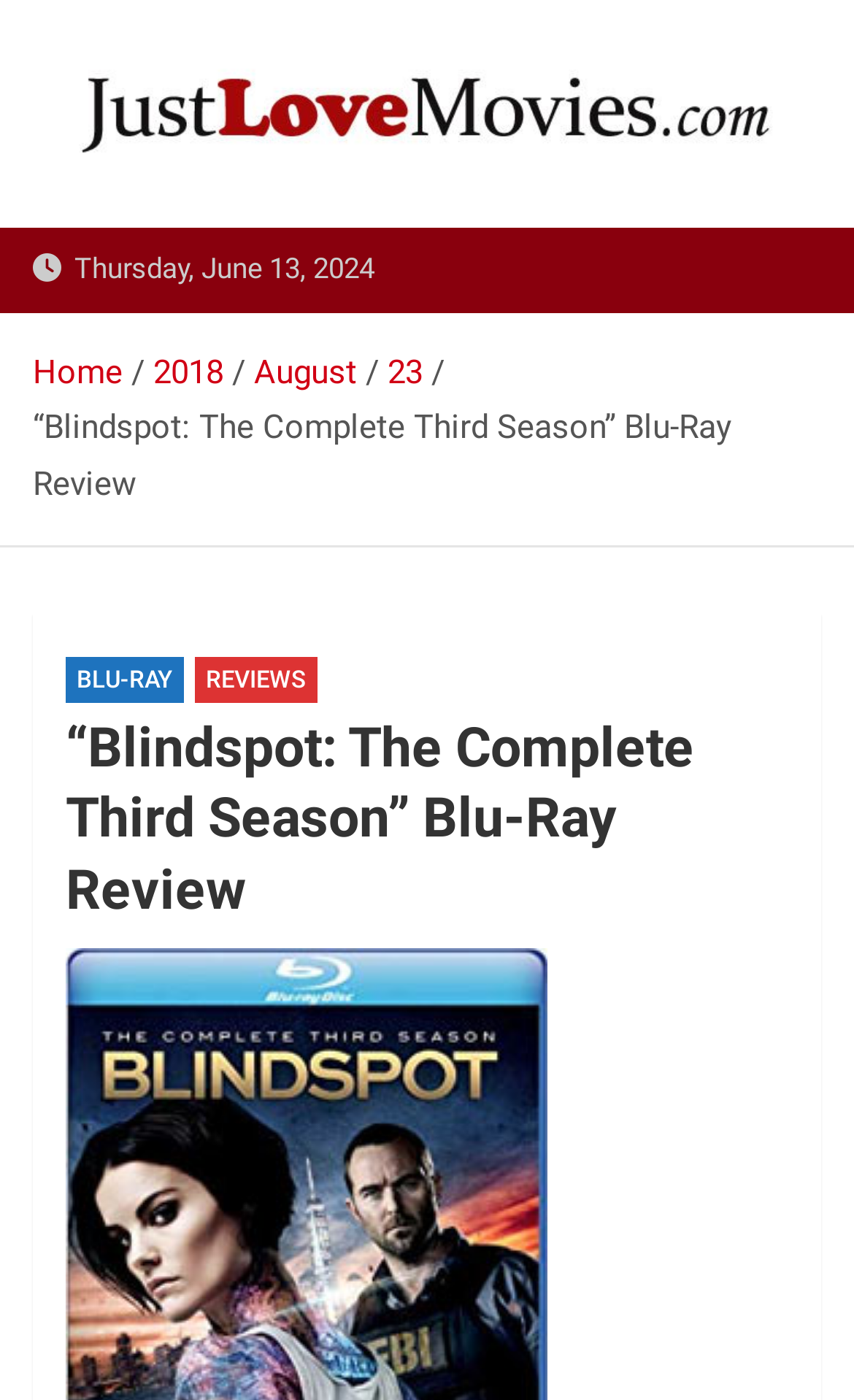Locate the bounding box coordinates of the clickable area needed to fulfill the instruction: "read the article".

[0.077, 0.509, 0.923, 0.662]